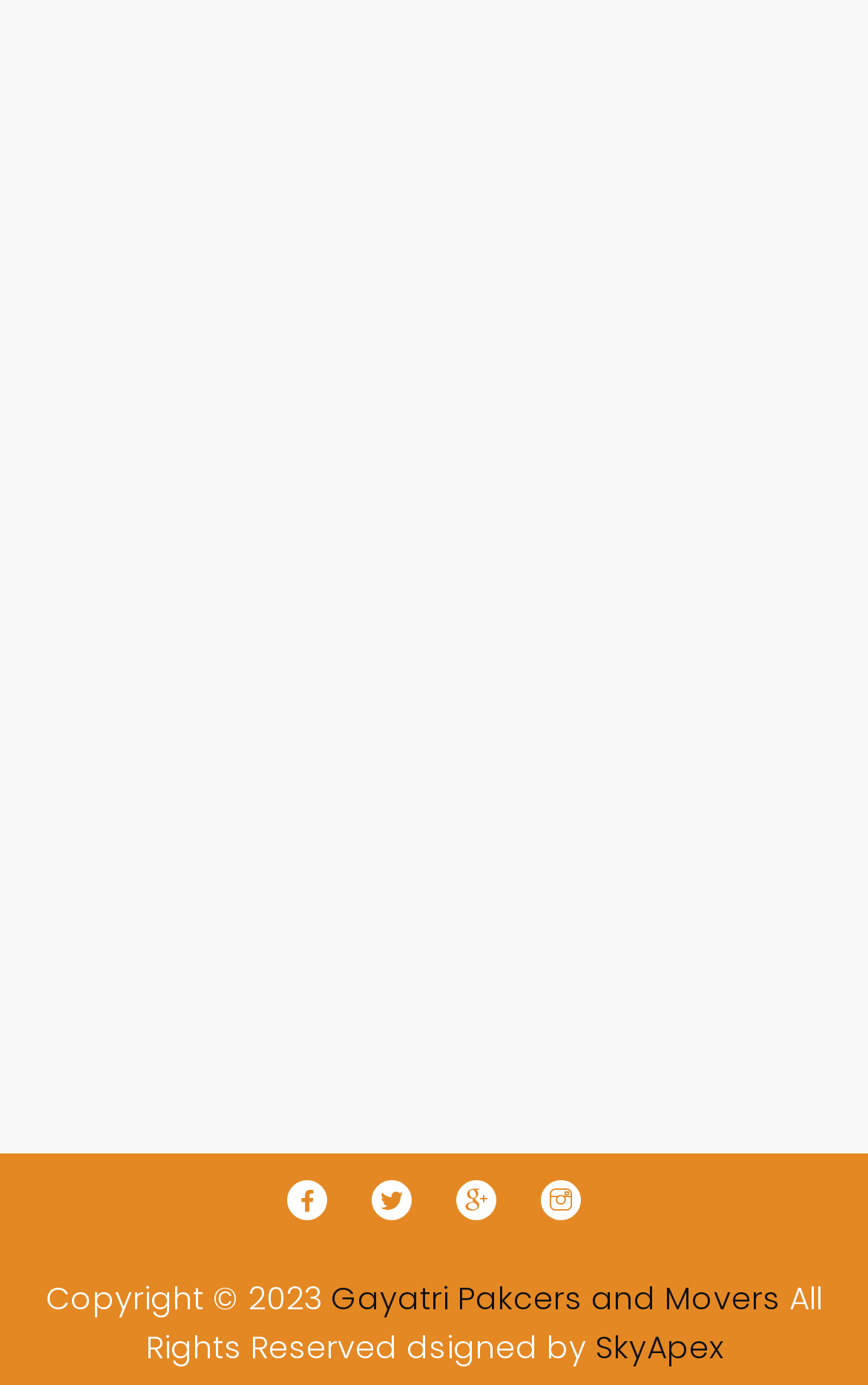Identify and provide the bounding box coordinates of the UI element described: "June 13, 2024". The coordinates should be formatted as [left, top, right, bottom], with each number being a float between 0 and 1.

None